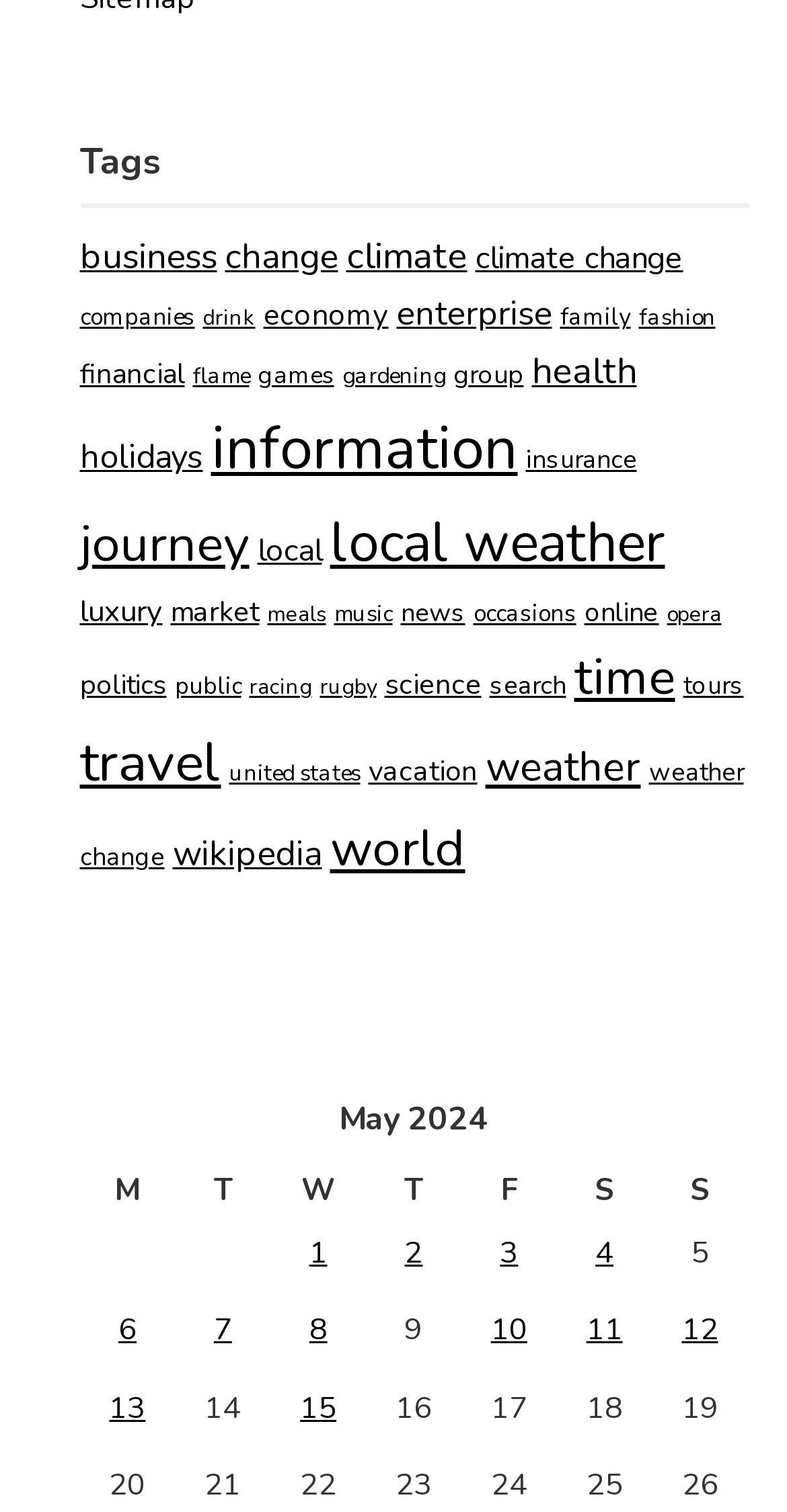Extract the bounding box coordinates of the UI element described by: "united states". The coordinates should include four float numbers ranging from 0 to 1, e.g., [left, top, right, bottom].

[0.291, 0.501, 0.458, 0.521]